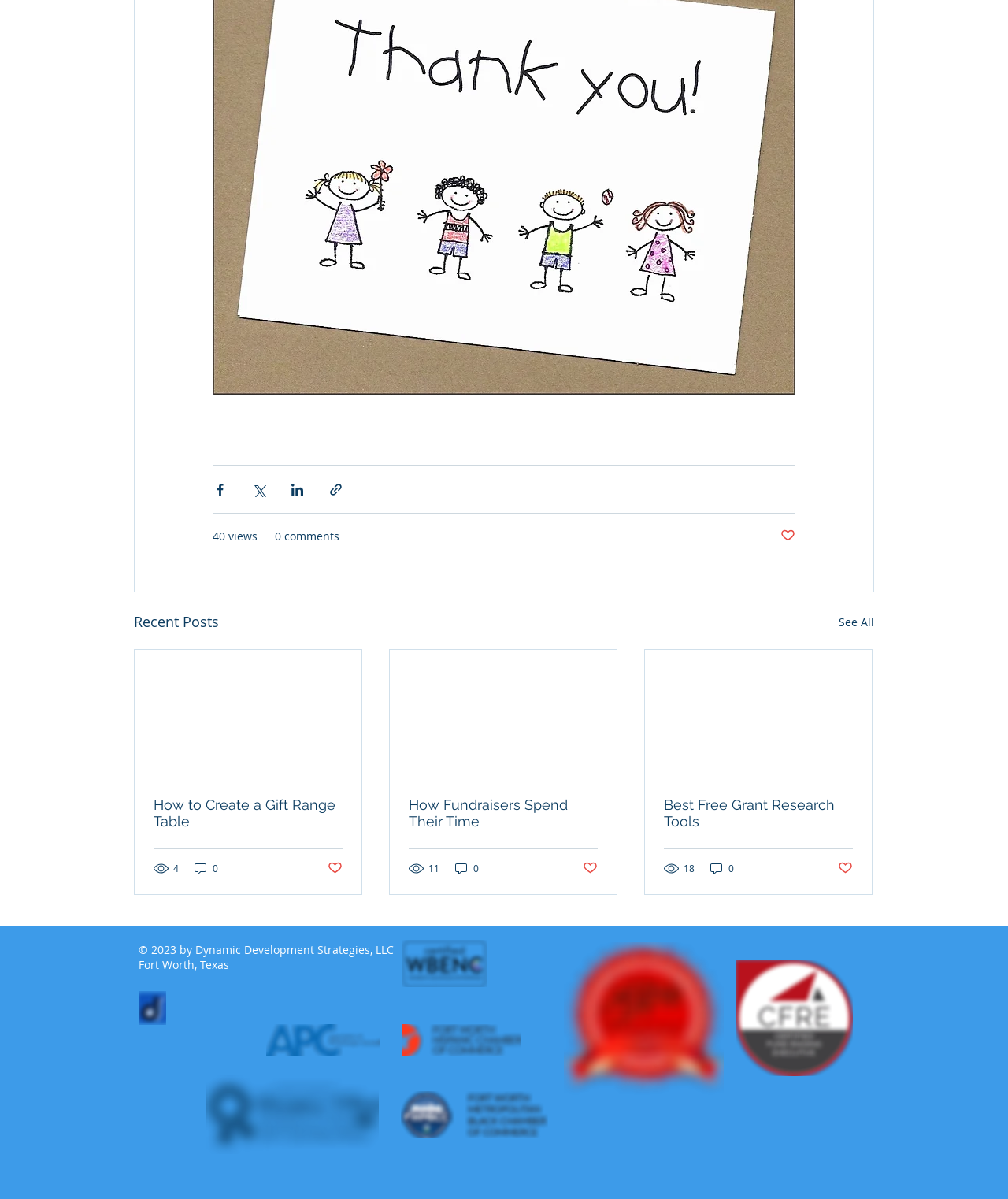Locate the bounding box coordinates of the region to be clicked to comply with the following instruction: "View recent posts". The coordinates must be four float numbers between 0 and 1, in the form [left, top, right, bottom].

[0.133, 0.509, 0.217, 0.529]